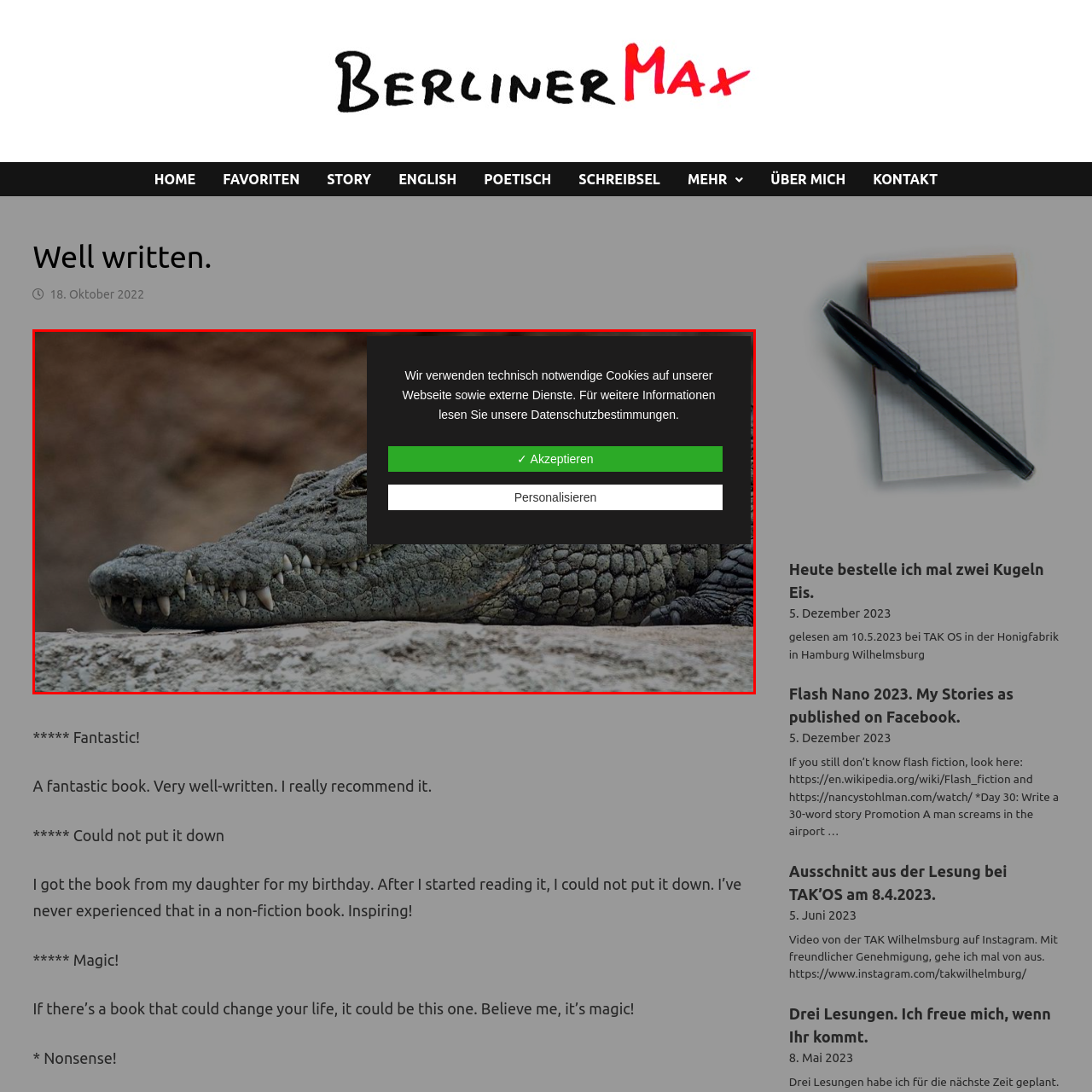Give a thorough and detailed explanation of the image enclosed by the red border.

The image features a close-up view of a Nile crocodile, showcasing its rough, textured skin and sharp teeth, which are characteristic of this formidable reptile. The crocodile's eye is partially visible, reflecting its alertness and predatory nature. In the background, a blurred natural setting enhances the focus on the crocodile itself. Overlaying this captivating image is a semi-transparent dialog box informing visitors about the use of technical cookies on the website. The message, written in German, emphasizes the importance of these cookies for the website's functionality and offers buttons for users to either accept the use of cookies or personalize their preferences. This combination of wildlife imagery and digital communication creates an interesting juxtaposition, highlighting both the natural world and today's online user experiences.